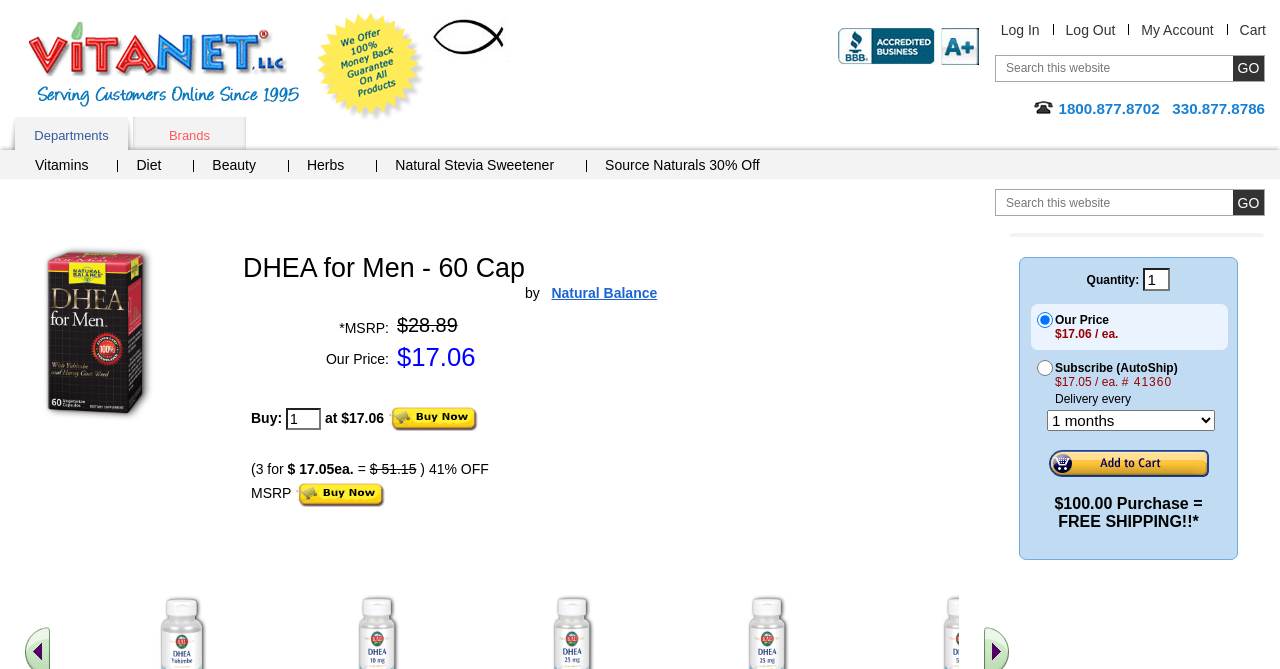Please give a concise answer to this question using a single word or phrase: 
What is the minimum purchase amount for free shipping?

$100.00